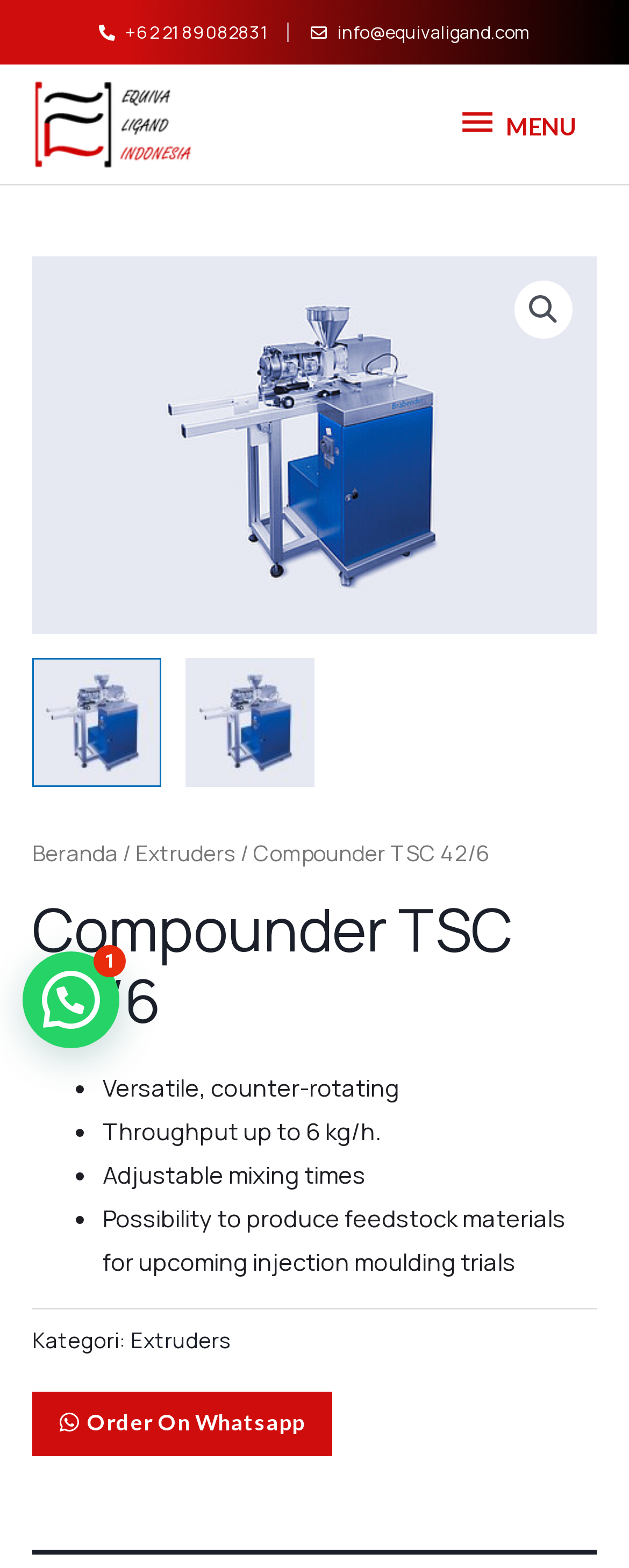Please specify the bounding box coordinates in the format (top-left x, top-left y, bottom-right x, bottom-right y), with values ranging from 0 to 1. Identify the bounding box for the UI component described as follows: +62 21 89082831

[0.154, 0.01, 0.424, 0.031]